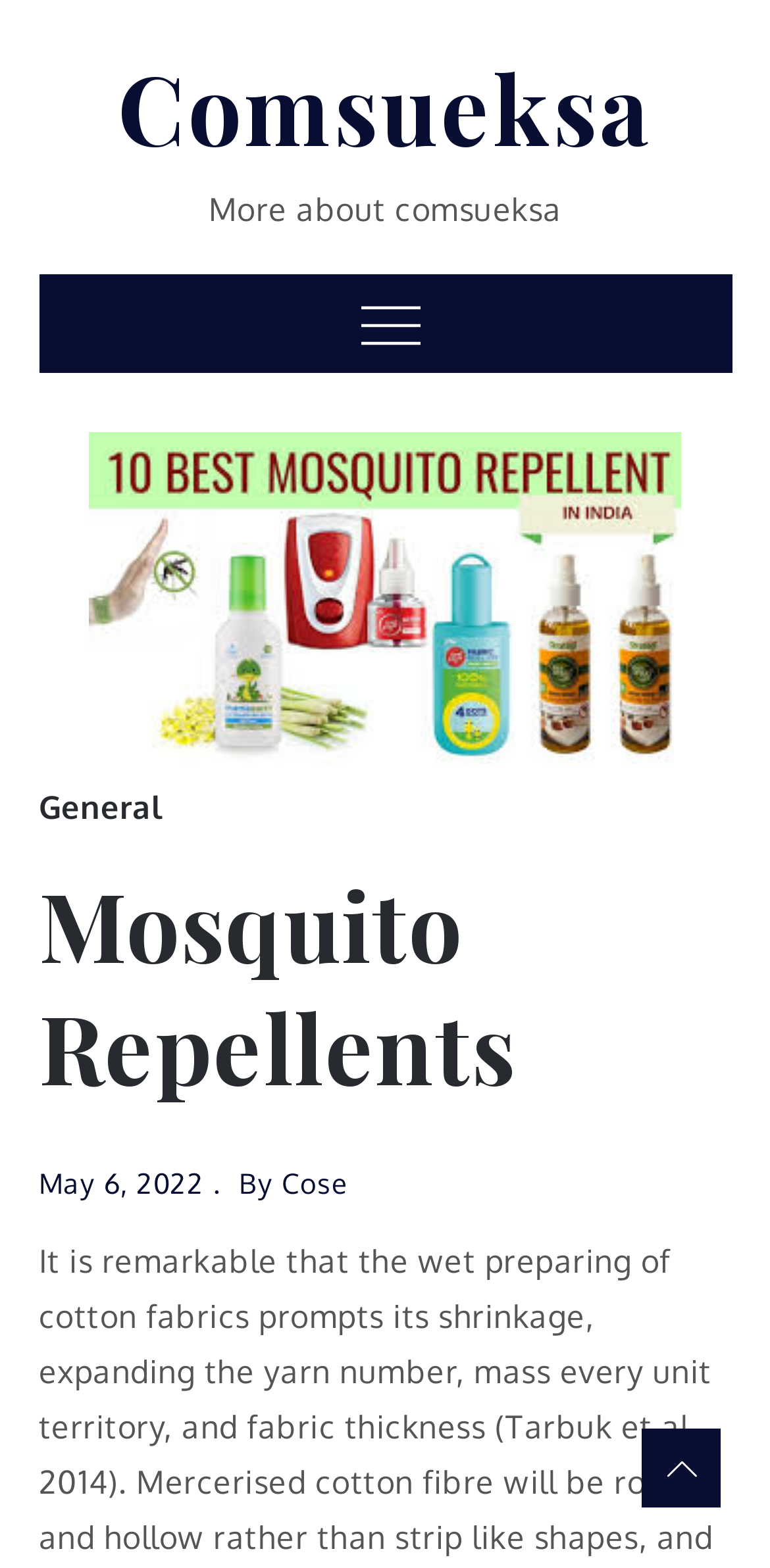When was the content published?
Using the information from the image, answer the question thoroughly.

The publication date of the content can be found at the bottom of the webpage, where it says 'May 6, 2022'. This suggests that the content was published on this date.